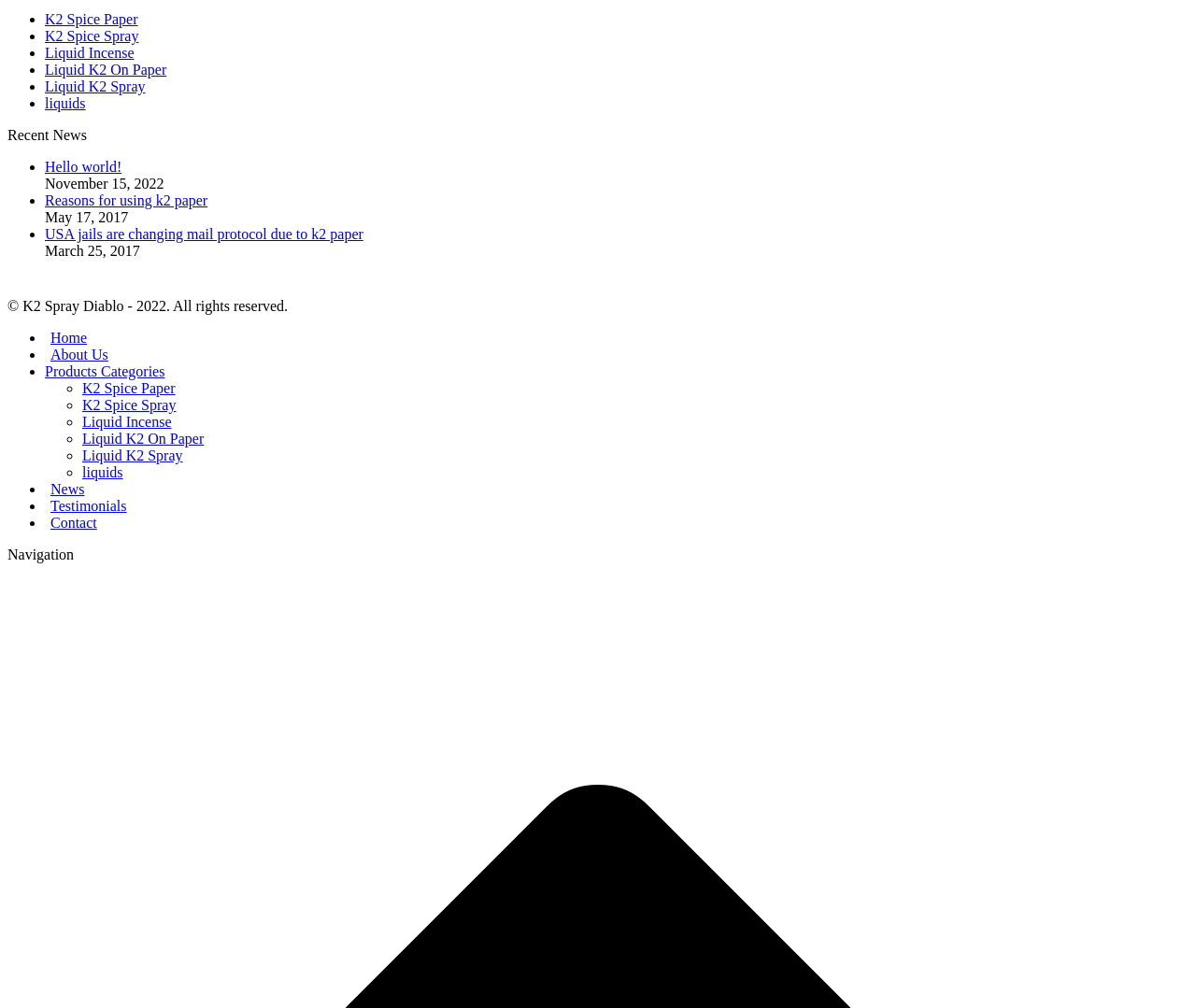Find the bounding box coordinates of the area to click in order to follow the instruction: "Read Recent News".

[0.006, 0.126, 0.073, 0.141]